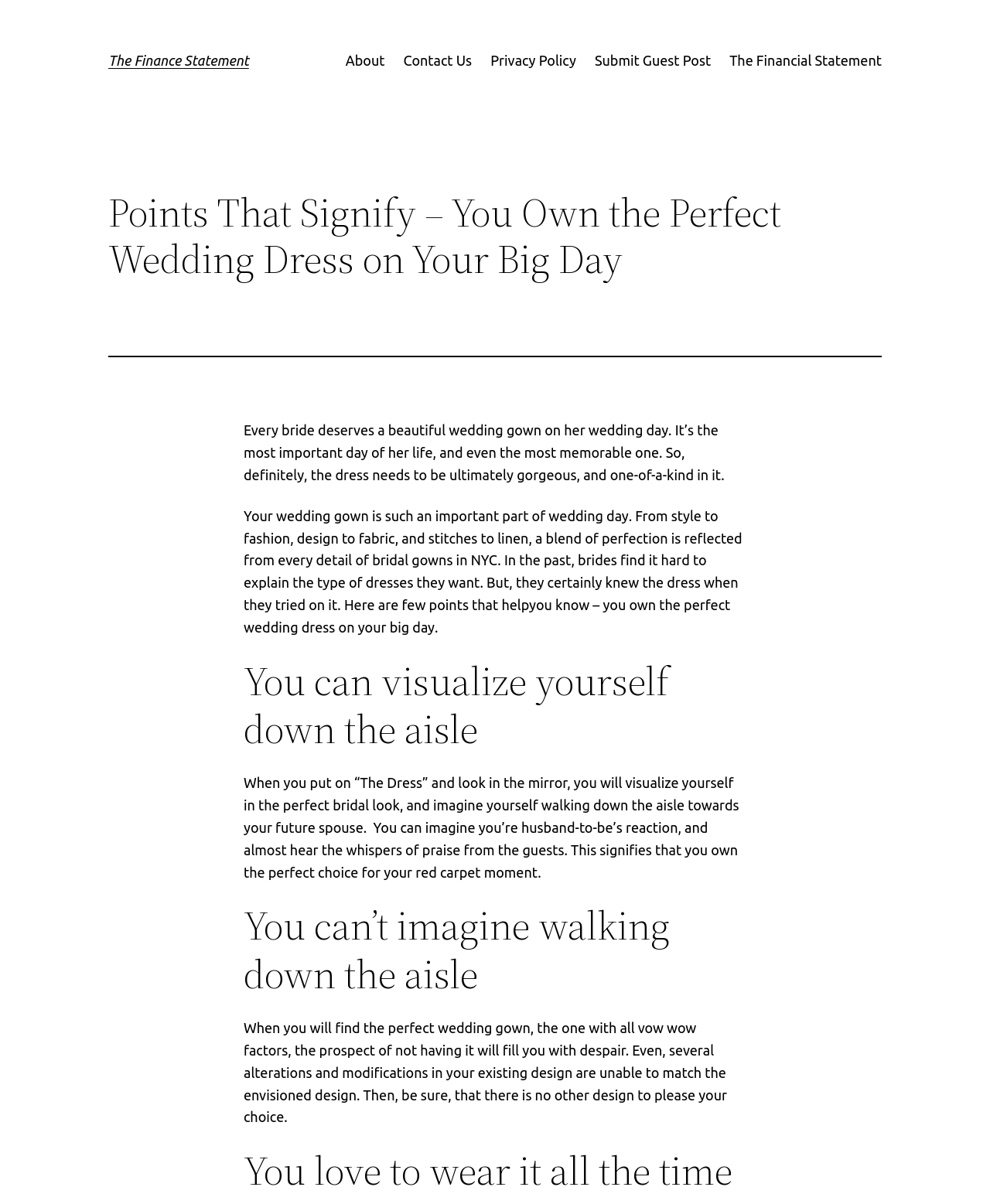How does a bride know she has found the perfect wedding dress?
Deliver a detailed and extensive answer to the question.

The webpage suggests that when a bride finds the perfect wedding dress, she will be able to visualize herself wearing it and imagine how she will look on her wedding day. This is one of the points mentioned in the article as a sign that a bride has found the perfect dress.